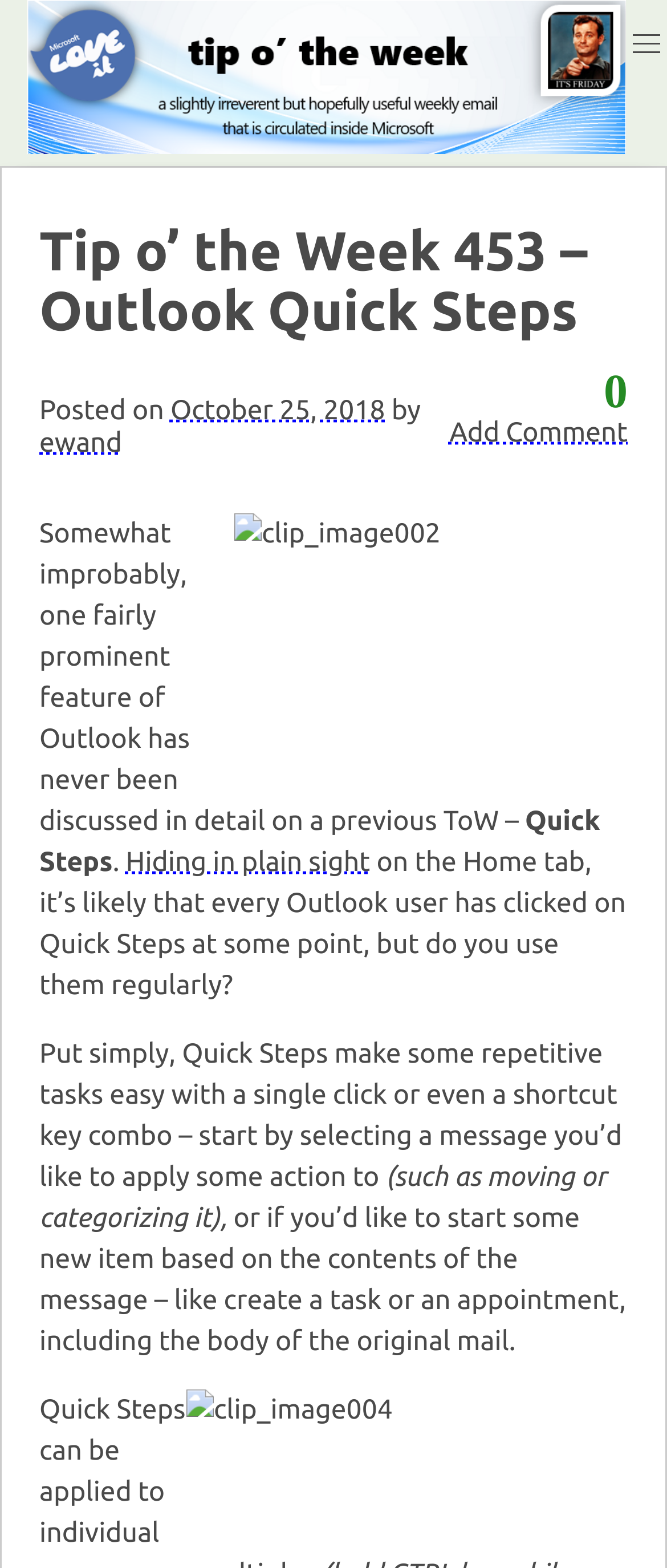Please give a one-word or short phrase response to the following question: 
What is the author of the post?

Ewand